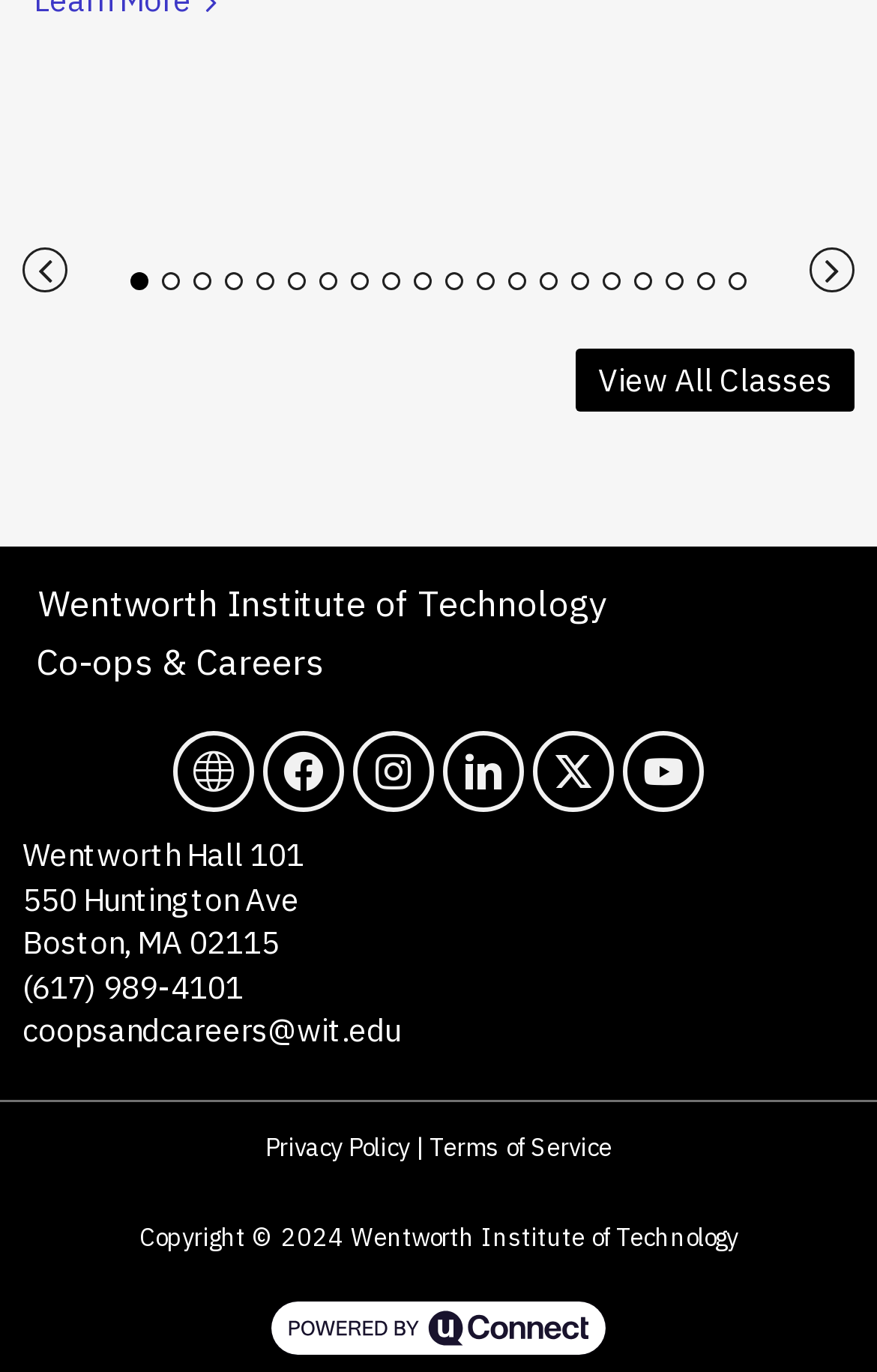Could you provide the bounding box coordinates for the portion of the screen to click to complete this instruction: "Click on DATA MANAGEMENT"?

None